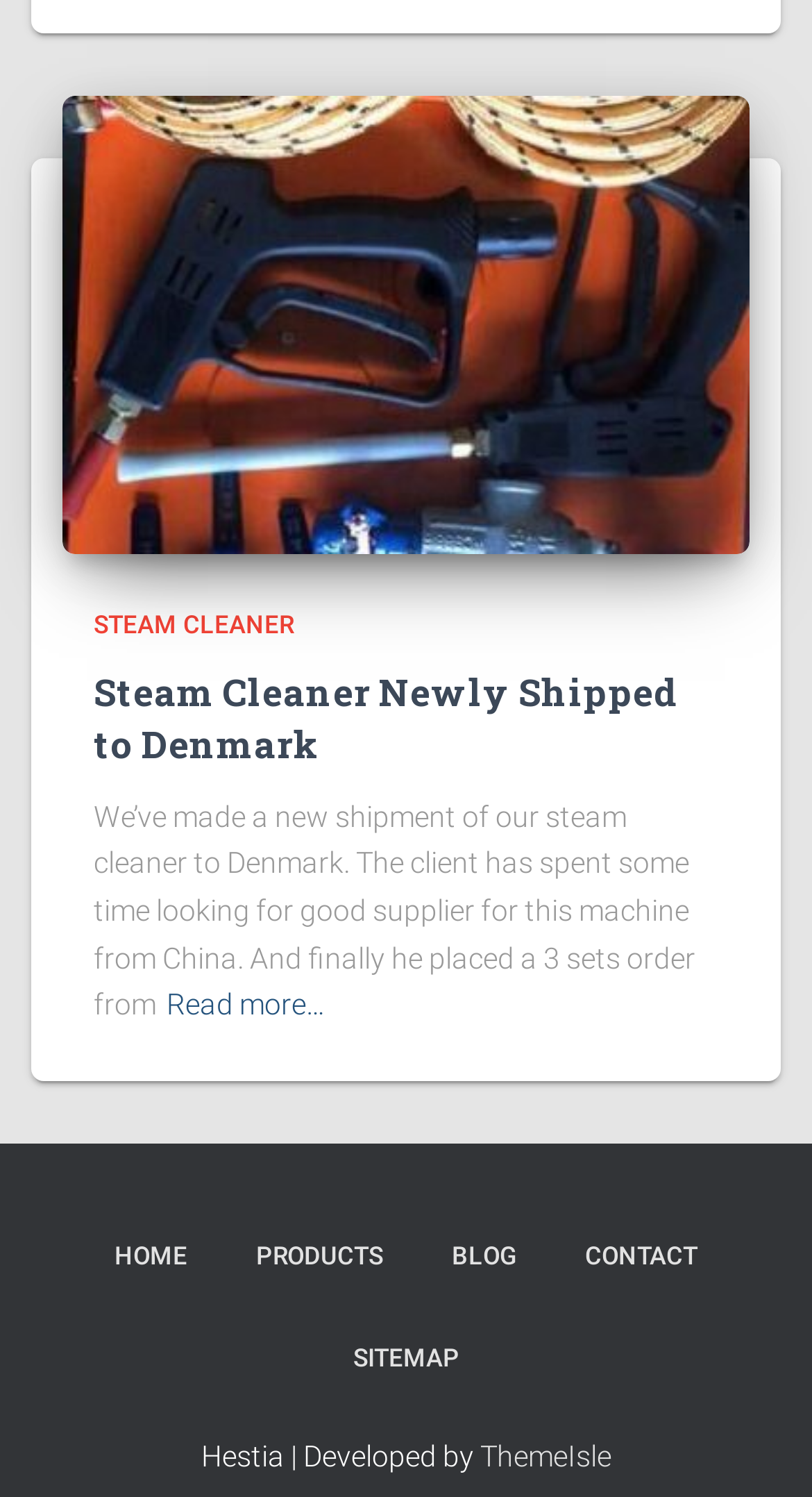Find the bounding box coordinates for the area that should be clicked to accomplish the instruction: "Read more about the steam cleaner shipment".

[0.205, 0.656, 0.4, 0.687]